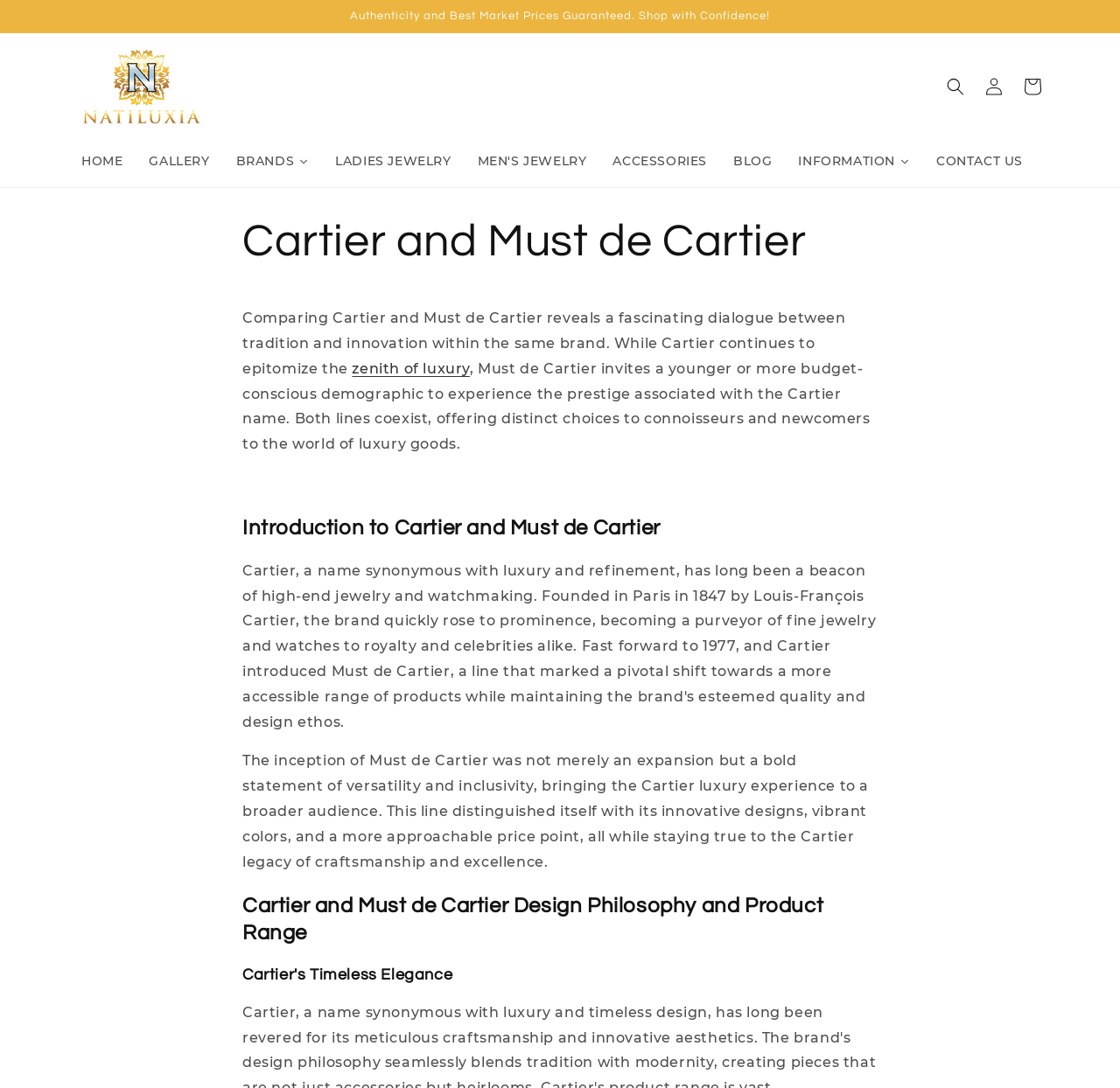Give a one-word or one-phrase response to the question: 
What is the target audience of Must de Cartier?

Younger or more budget-conscious demographic